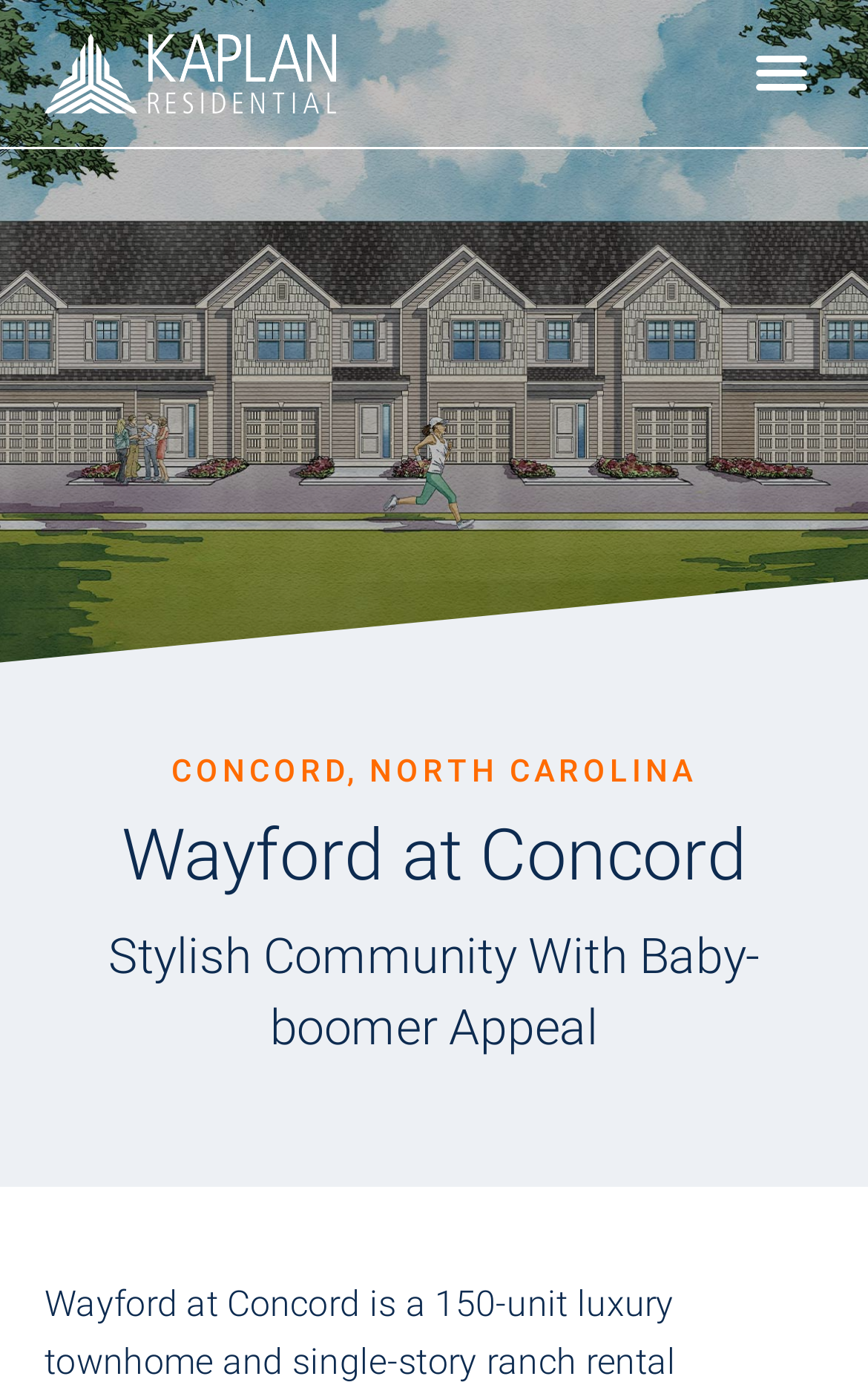Identify the bounding box coordinates for the UI element mentioned here: "alt="Kaplan Logo"". Provide the coordinates as four float values between 0 and 1, i.e., [left, top, right, bottom].

[0.051, 0.024, 0.5, 0.081]